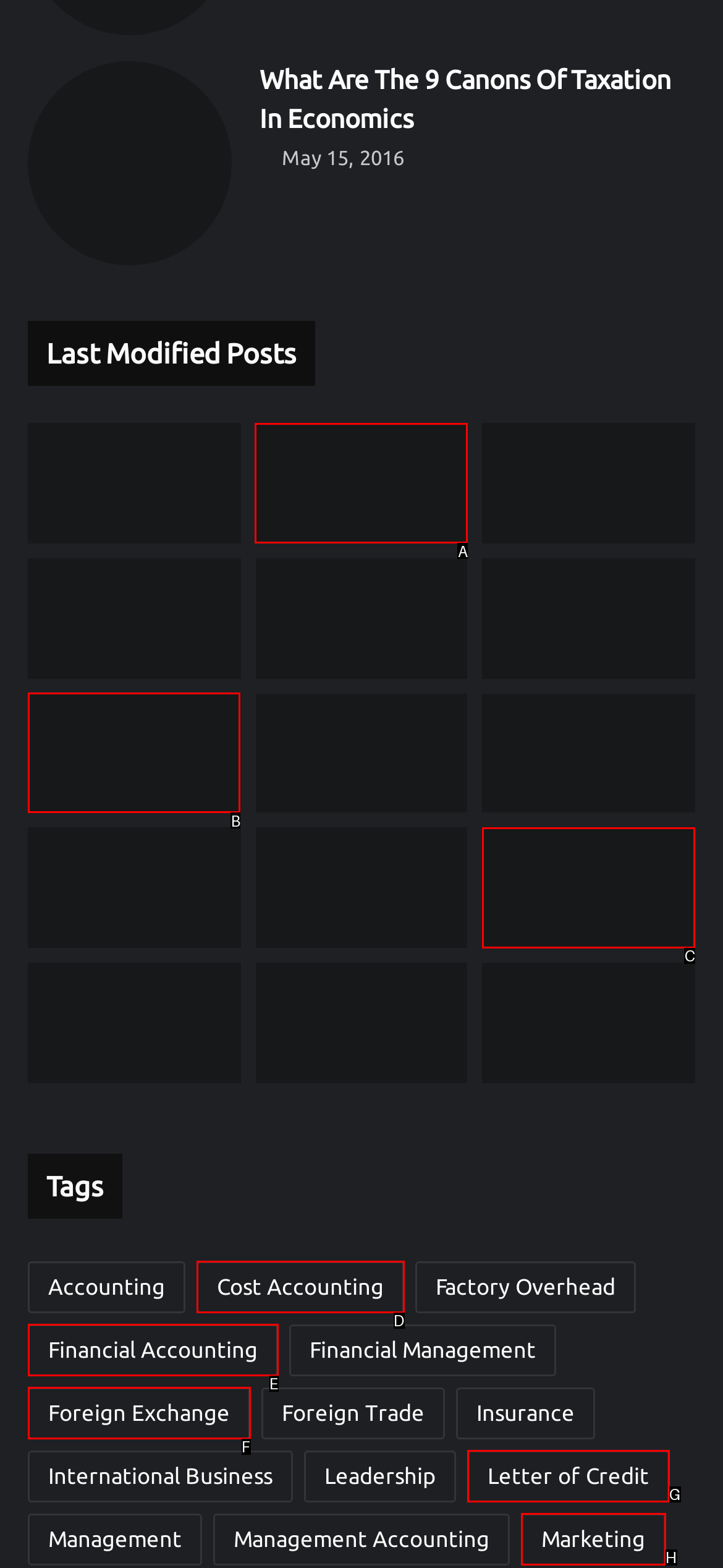Tell me which one HTML element best matches the description: Letter of Credit
Answer with the option's letter from the given choices directly.

G